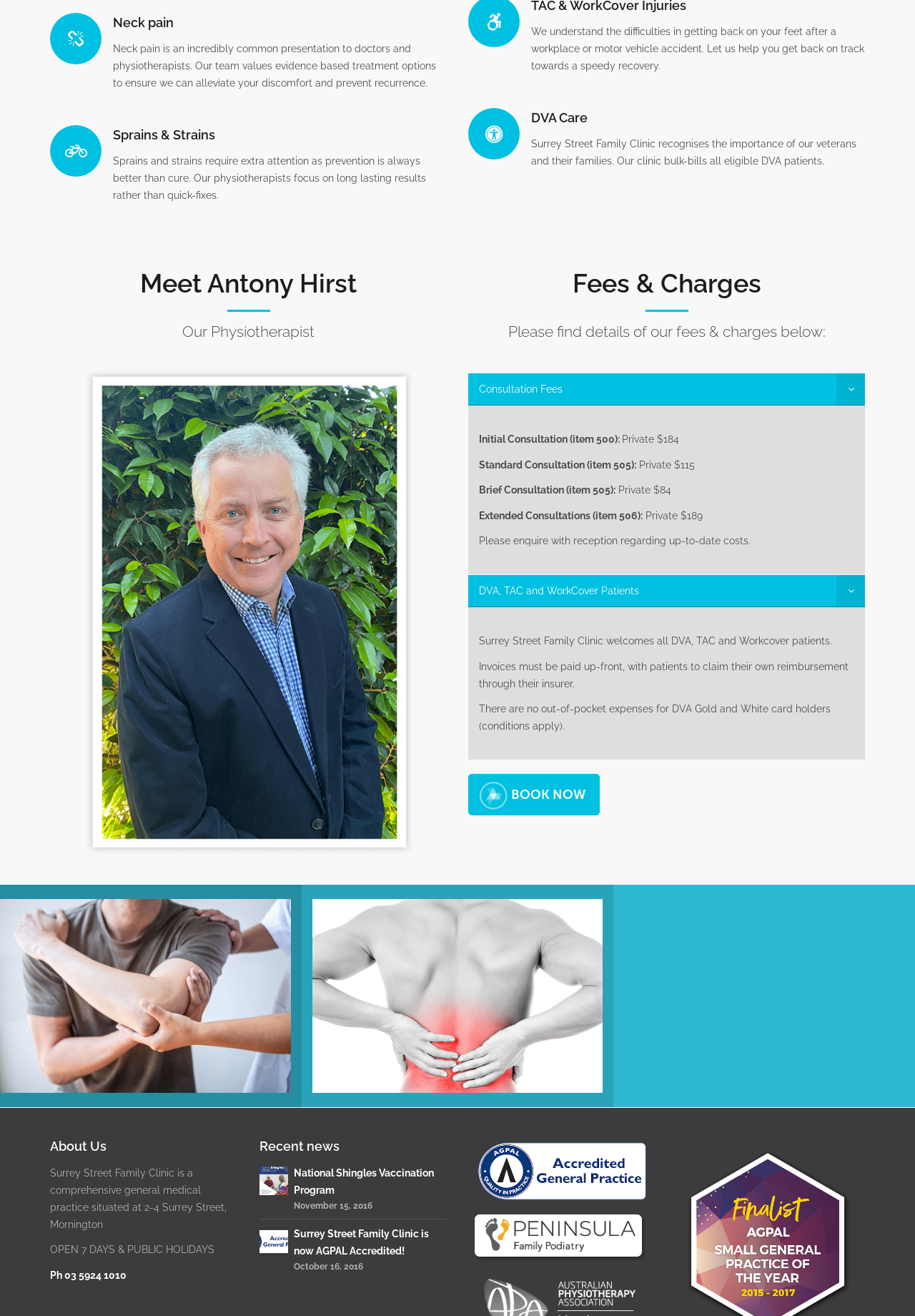Determine the bounding box coordinates for the HTML element described here: "DVA, TAC and WorkCover Patients".

[0.523, 0.445, 0.698, 0.453]